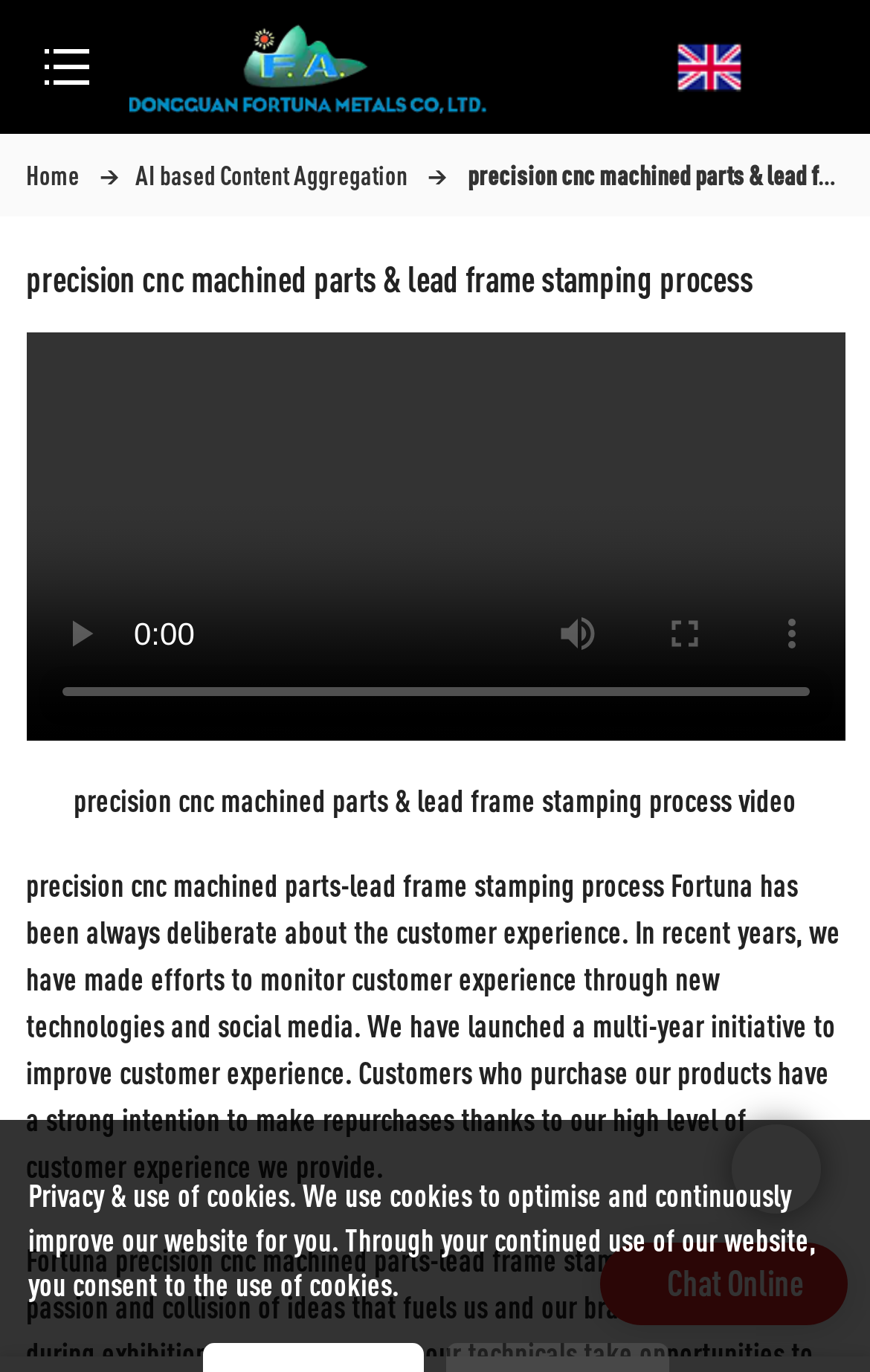Extract the main title from the webpage.

precision cnc machined parts & lead frame stamping process